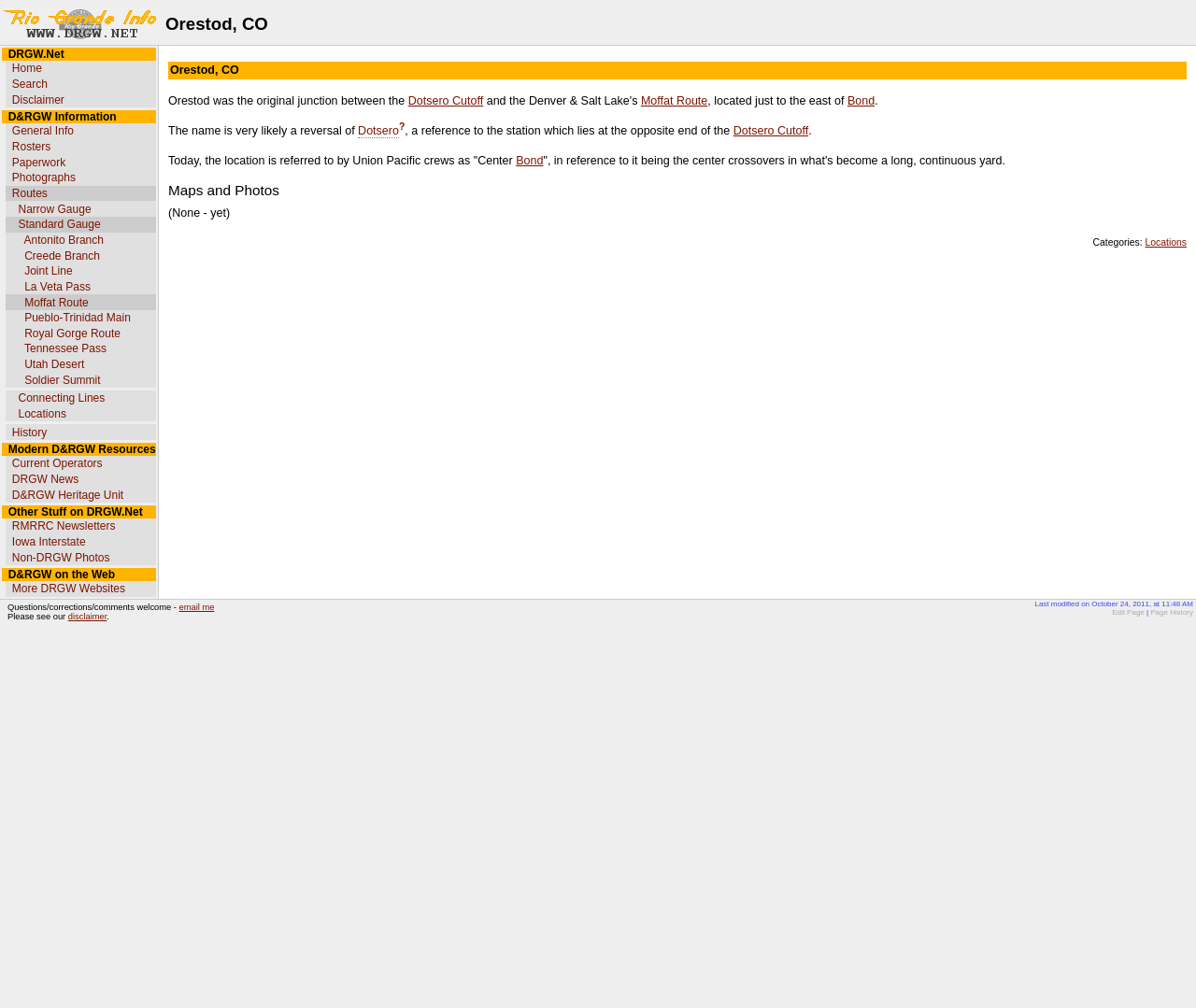Create a detailed description of the webpage's content and layout.

The webpage is titled "DRGW.Net | Orestod, CO" and has a layout table at the top with two layout table cells. The first cell contains a link to "DRGW.Net" with an accompanying image, and the second cell contains the text "Orestod, CO".

Below the layout table, there is a larger table that occupies most of the page. This table has multiple rows, each containing a grid cell with a link to a different topic related to the Denver & Rio Grande Western Railroad (DRGW). The topics include "Home", "Search", "Disclaimer", "D&RGW Information", "General Info", "Rosters", "Paperwork", "Photographs", "Routes", "Narrow Gauge", "Standard Gauge", and several specific routes such as "Antonito Branch", "Creede Branch", "Joint Line", "La Veta Pass", and "Moffat Route".

The links are arranged in a vertical list, with each link separated by a small gap. The links are aligned to the left, and the text of each link is preceded by a small amount of whitespace. There are no images on the page aside from the one accompanying the "DRGW.Net" link at the top.